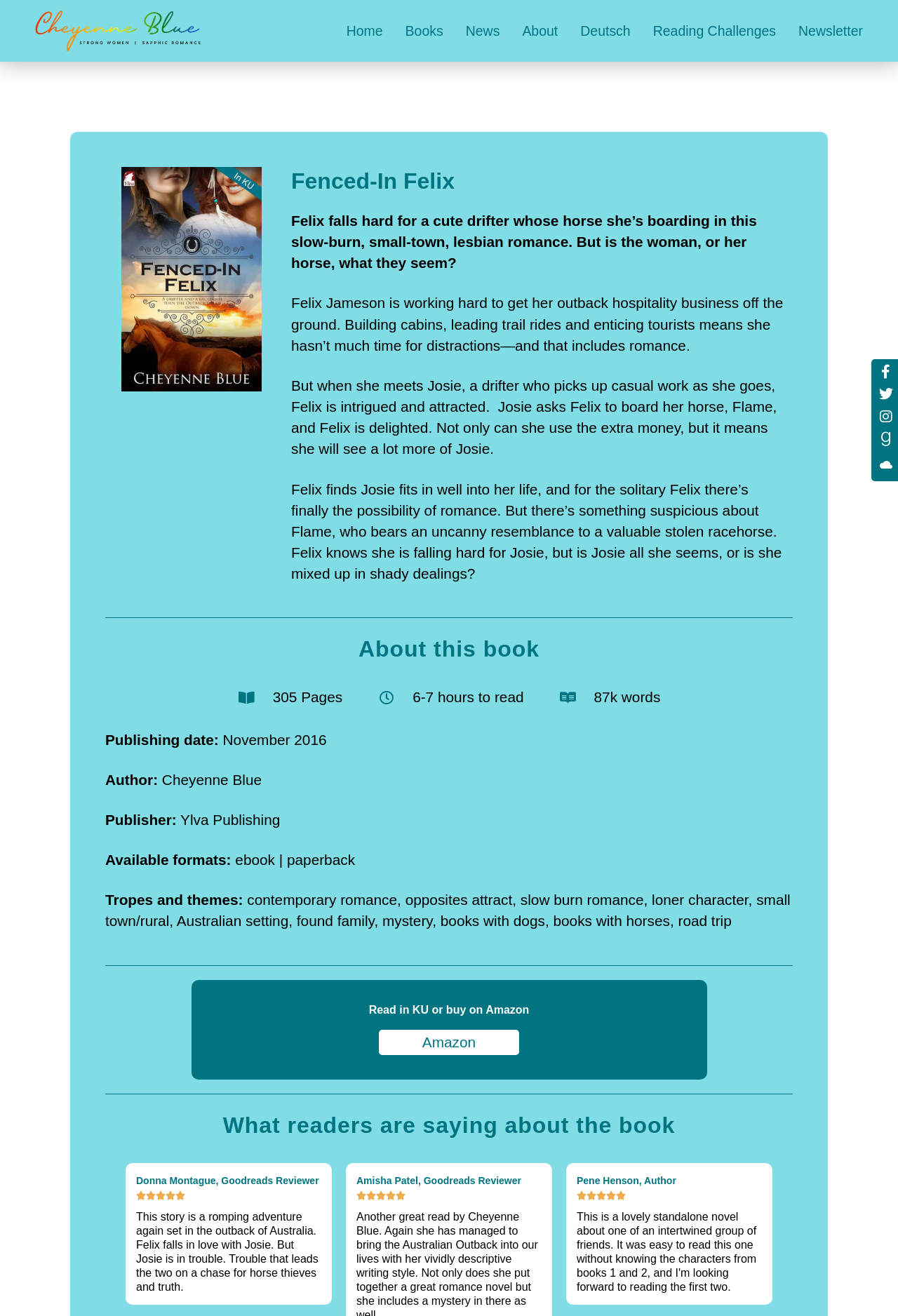Construct a comprehensive description capturing every detail on the webpage.

This webpage is about a book titled "Fenced-In Felix" by Cheyenne Blue. At the top, there is a navigation menu with links to "Home", "Books", "News", "About", "Deutsch", "Reading Challenges", and "Newsletter". On the top right, there is a section with five social media links.

Below the navigation menu, there is a large image of the book cover, "Fenced-In Felix in KU by Cheyenne Blue", which takes up about a quarter of the page. Next to the image, there is a heading "Fenced-In Felix" and a brief summary of the book, which describes the story as a slow-burn, small-town, lesbian romance.

The main content of the page is divided into several sections. The first section describes the book's plot, with four paragraphs of text that introduce the main character Felix and her romance with Josie, a drifter who boards her horse at Felix's outback hospitality business. The text also hints at a mystery surrounding Josie and her horse.

The next section is headed "About this book" and provides details about the book's length, reading time, and word count. Below this, there is information about the book's publishing date, author, publisher, and available formats.

Further down, there is a section titled "Tropes and themes" that lists various genres and themes associated with the book, including contemporary romance, opposites attract, and small-town/rural settings. Next to this, there is a call-to-action to "Read in KU or buy on Amazon" with a link to Amazon.

The final section of the page is headed "What readers are saying about the book" and features three quotes from Goodreads reviewers and an author, praising the book's adventurous storyline and romance.